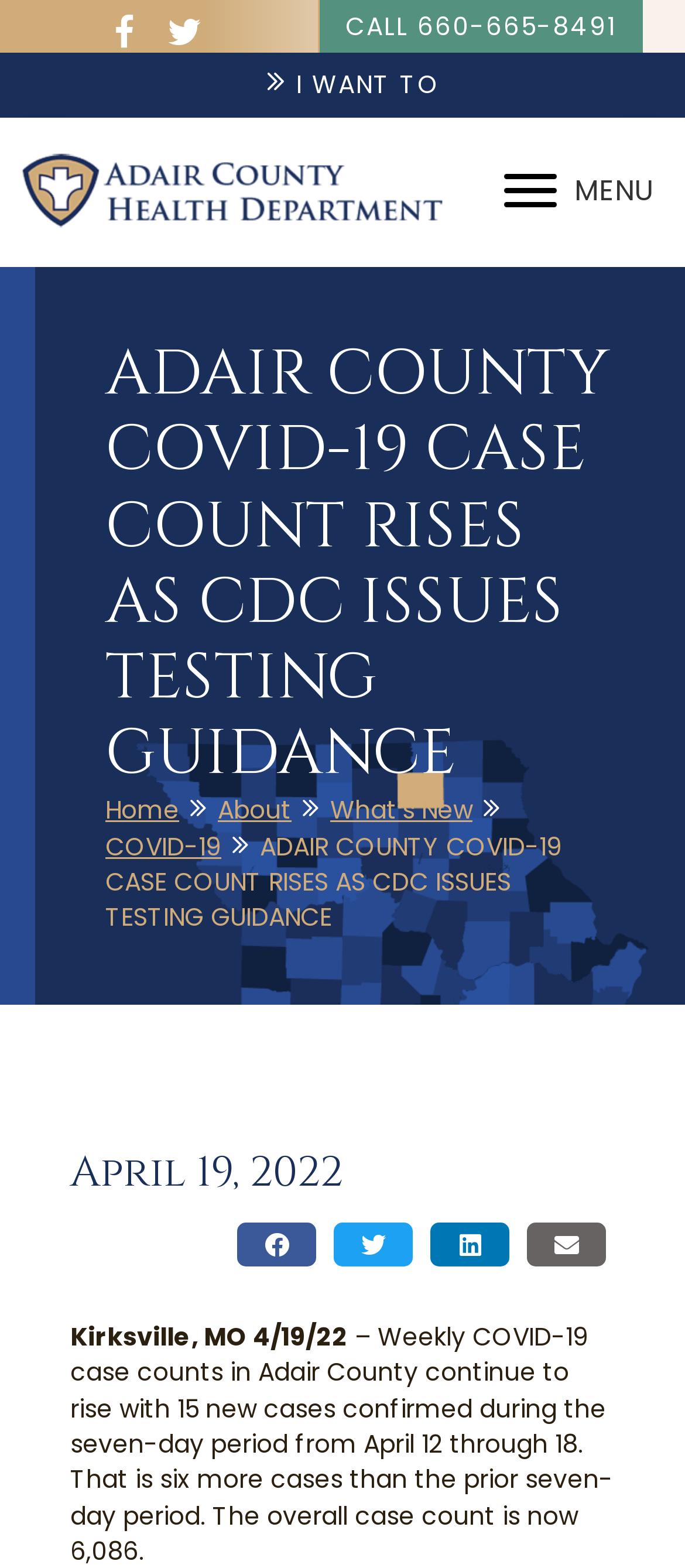Determine the bounding box coordinates of the element's region needed to click to follow the instruction: "Read COVID-19 news". Provide these coordinates as four float numbers between 0 and 1, formatted as [left, top, right, bottom].

[0.154, 0.528, 0.323, 0.551]